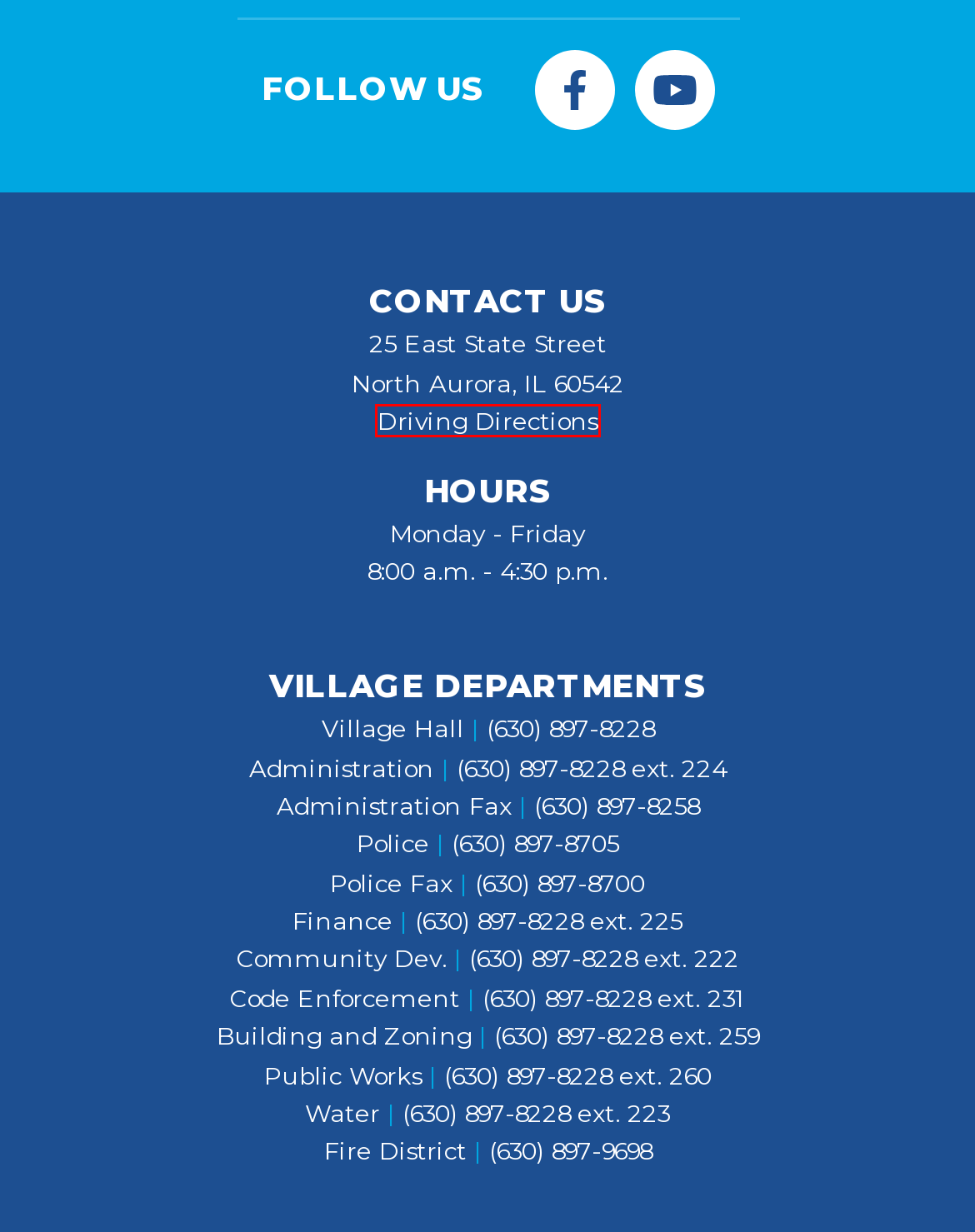You have a screenshot of a webpage with a red rectangle bounding box. Identify the best webpage description that corresponds to the new webpage after clicking the element within the red bounding box. Here are the candidates:
A. Home - Village of North Aurora
B. News Archives - Village of North Aurora
C. Contact Us - Village of North Aurora
D. 高德地图
E. Departments - Village of North Aurora
F. How Do I... - Village of North Aurora
G. Business - Village of North Aurora
H. Community information - Village of North Aurora

D